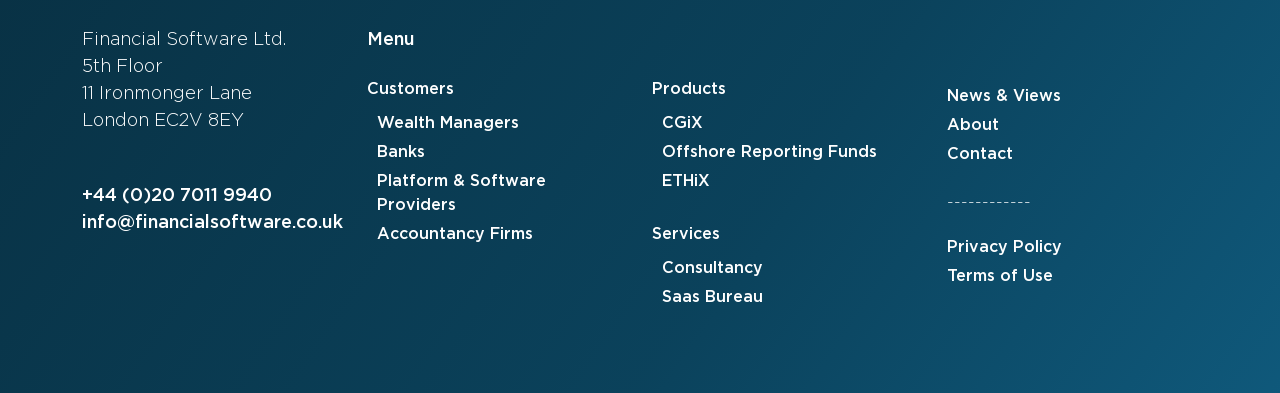Can you provide the bounding box coordinates for the element that should be clicked to implement the instruction: "Search for products"?

None